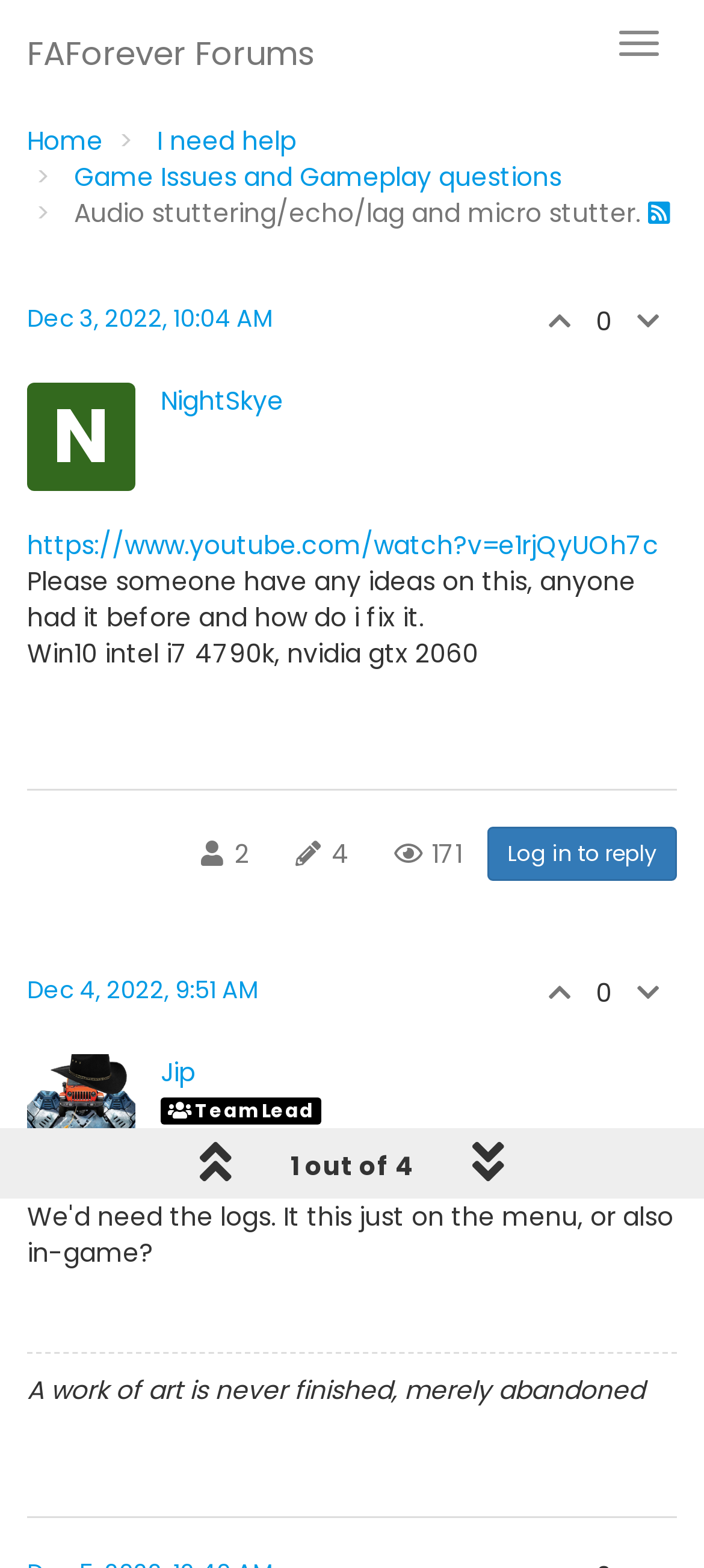Find the coordinates for the bounding box of the element with this description: "NightSkye".

[0.228, 0.244, 0.403, 0.267]